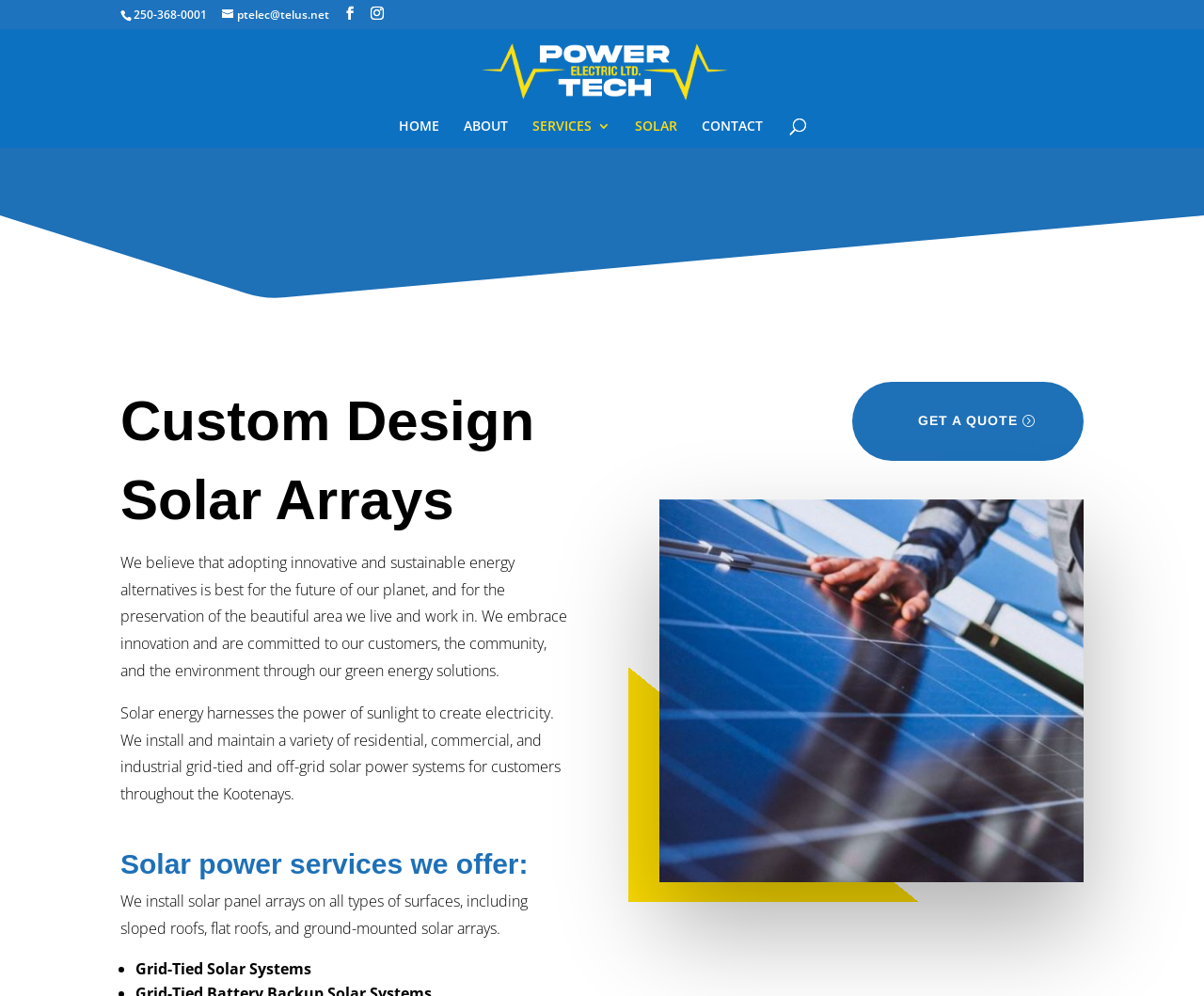Answer the question below in one word or phrase:
What type of energy solutions does the company offer?

Green energy solutions